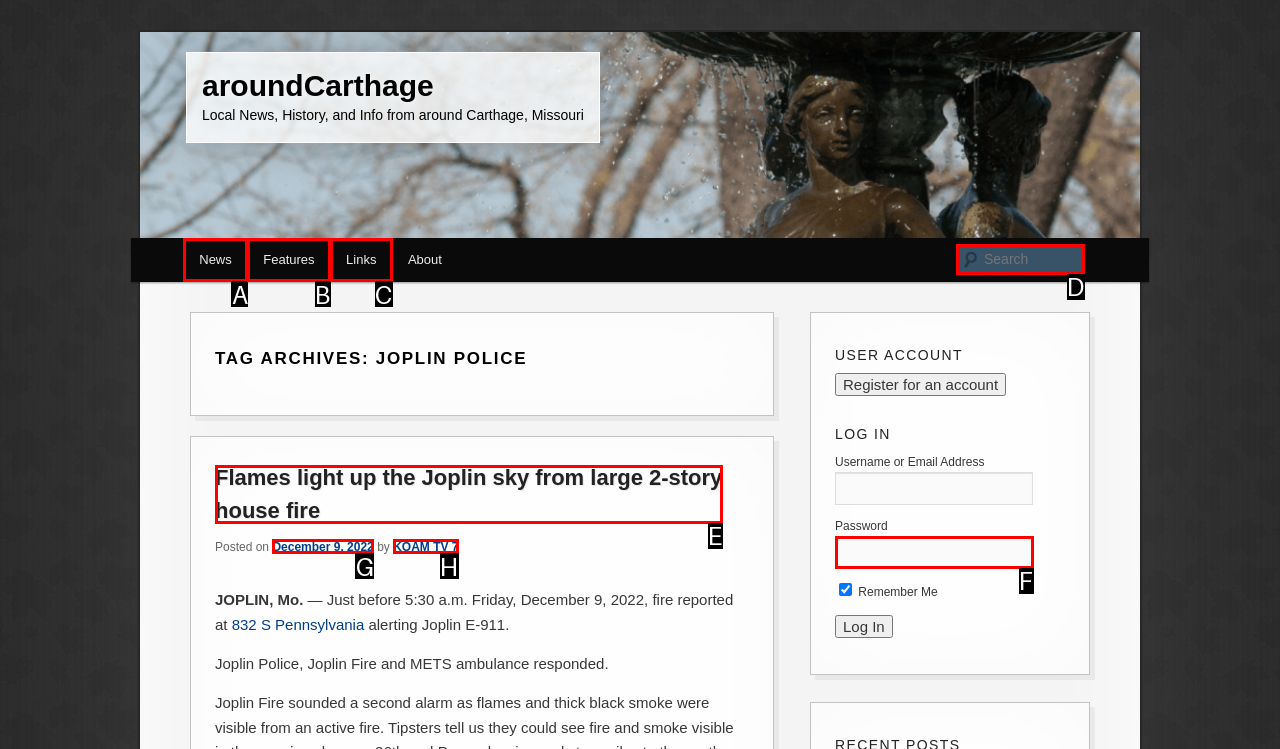Identify the HTML element to click to fulfill this task: Read about CartiHeal
Answer with the letter from the given choices.

None